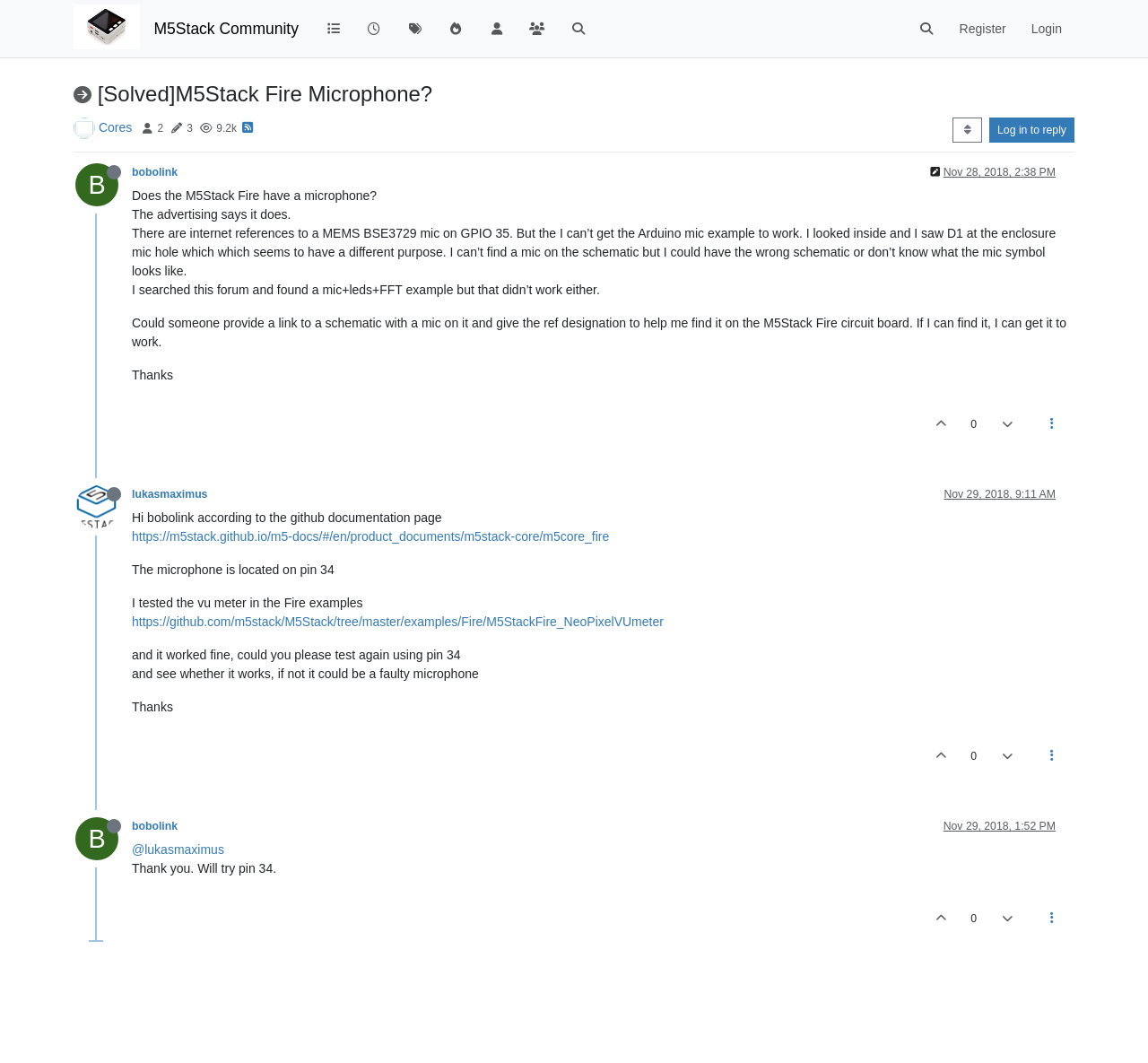Find and extract the text of the primary heading on the webpage.

 [Solved]M5Stack Fire Microphone?